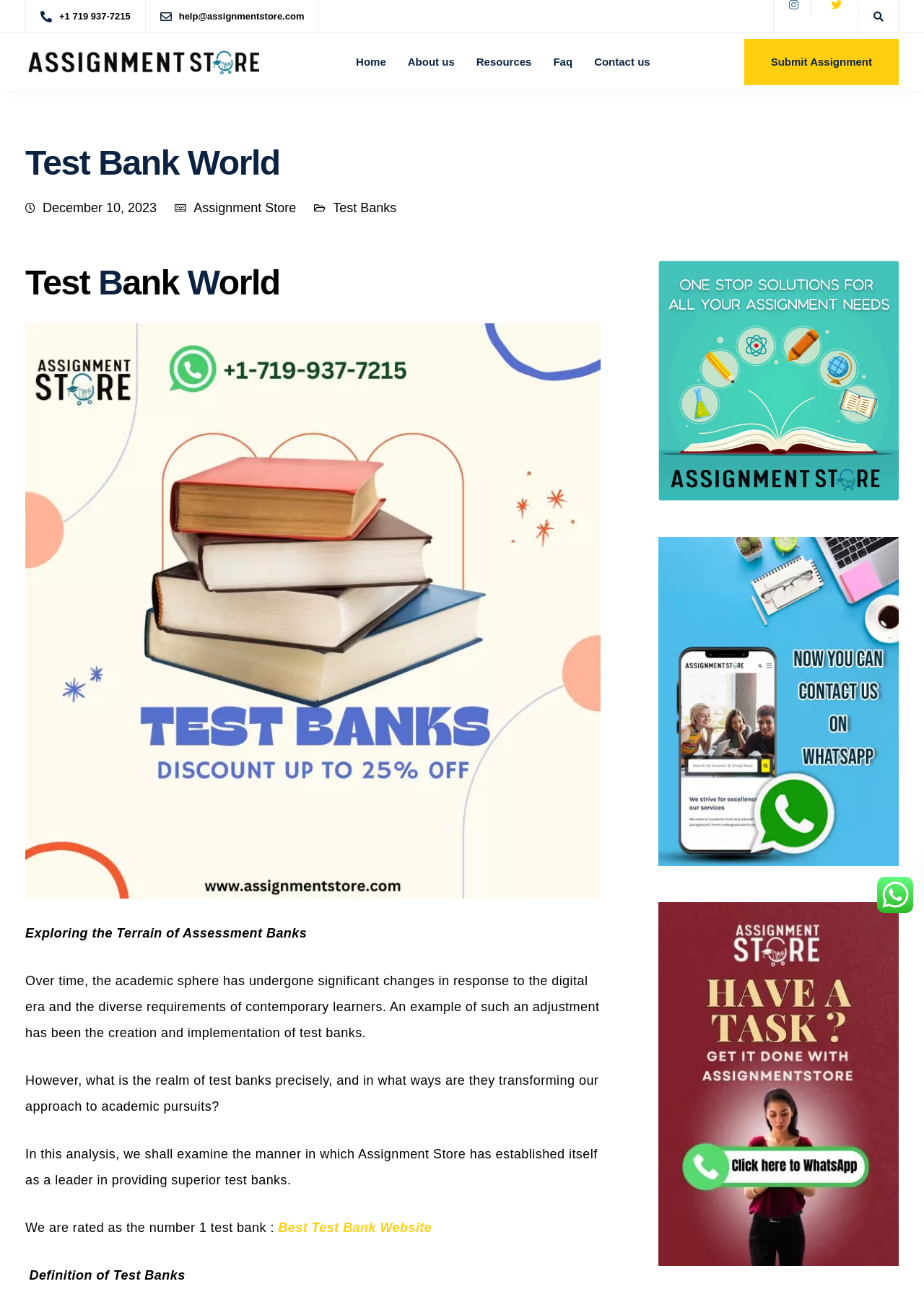What is the name of the website?
Provide a thorough and detailed answer to the question.

The name of the website can be found in the heading element at the top of the page, which reads 'Test Bank World : Assignmentstore World of Test Banks'.